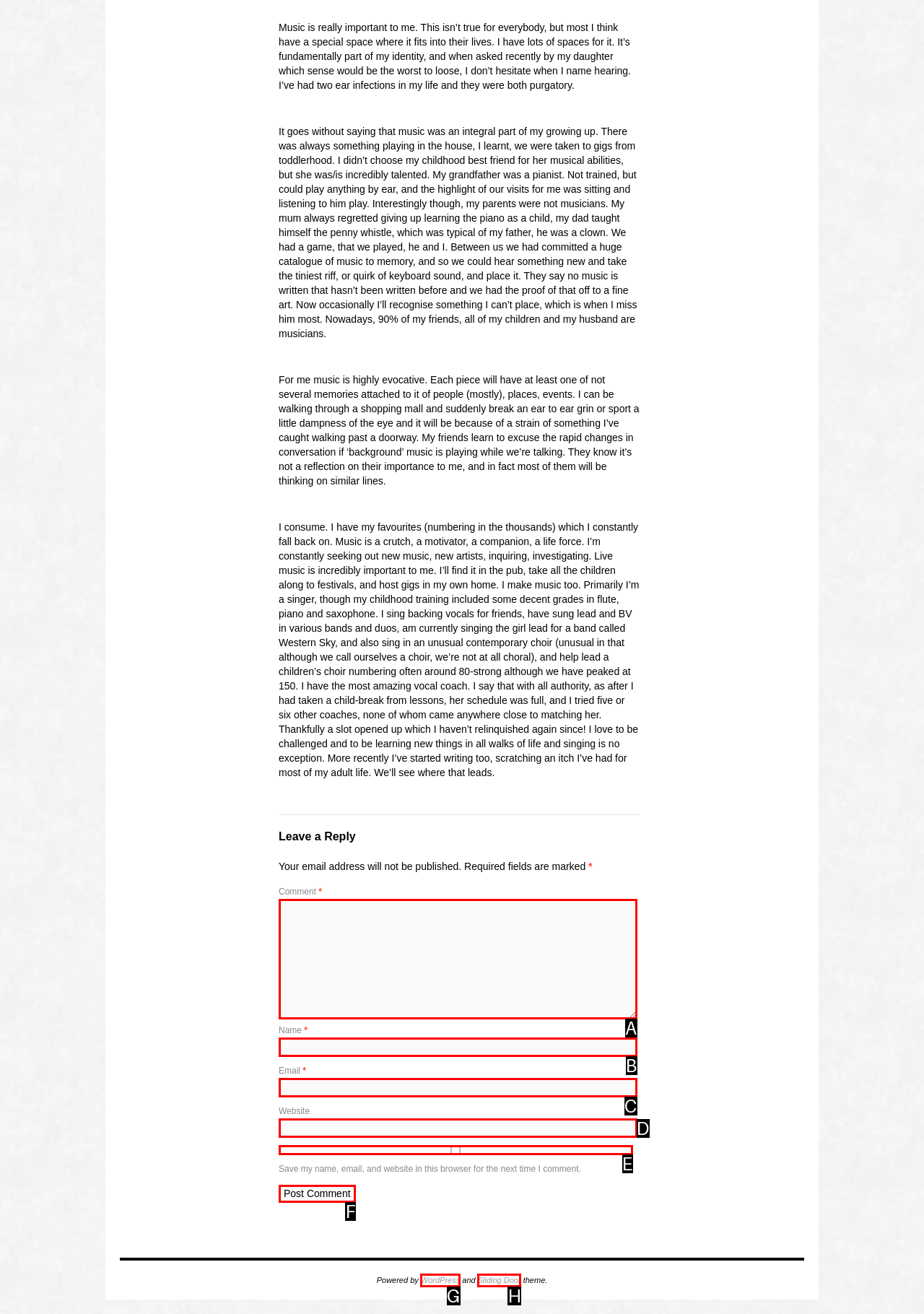From the given options, choose the HTML element that aligns with the description: parent_node: Email * aria-describedby="email-notes" name="email". Respond with the letter of the selected element.

C